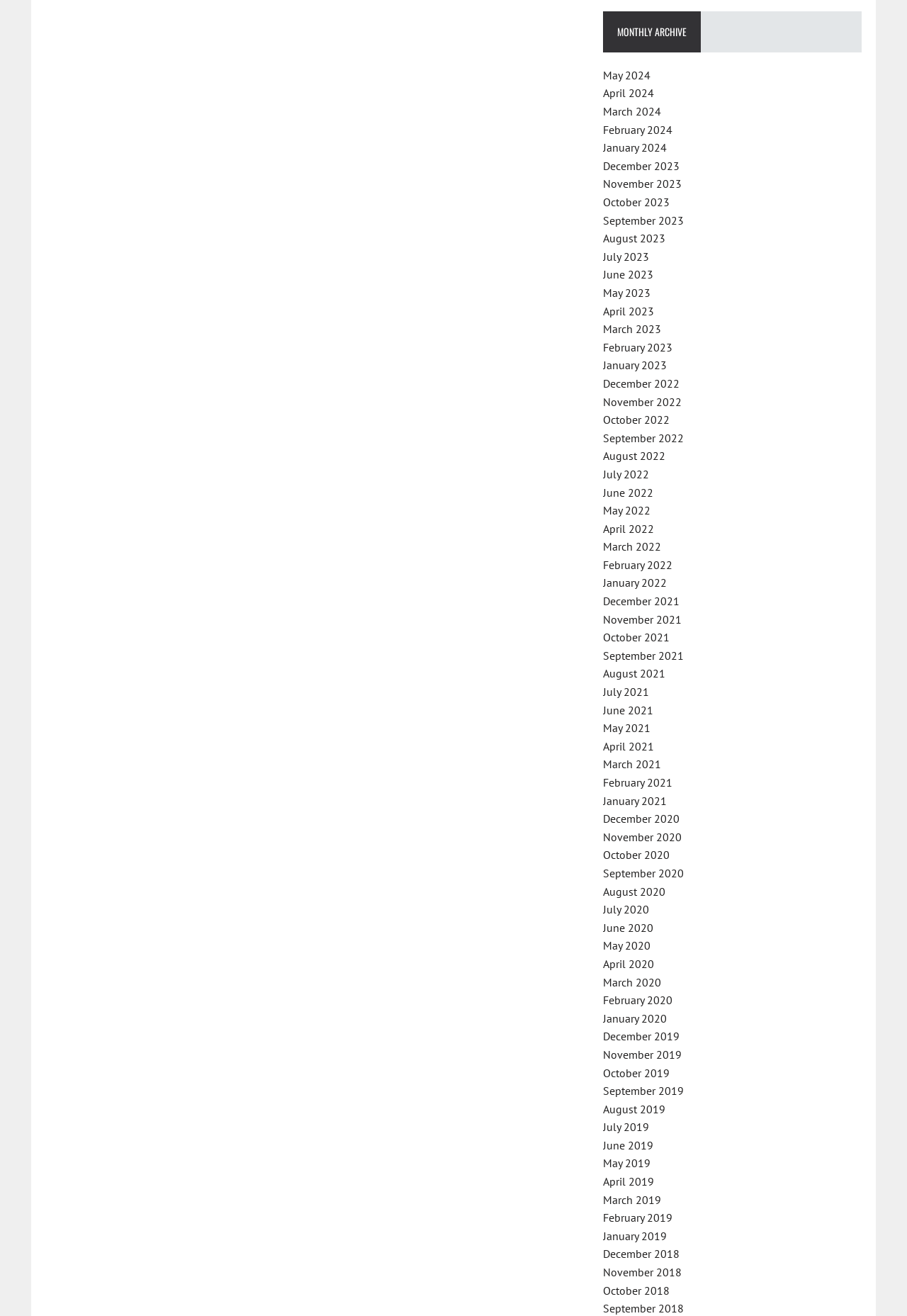Determine the bounding box coordinates of the clickable region to carry out the instruction: "View April 2023 archives".

[0.665, 0.231, 0.721, 0.242]